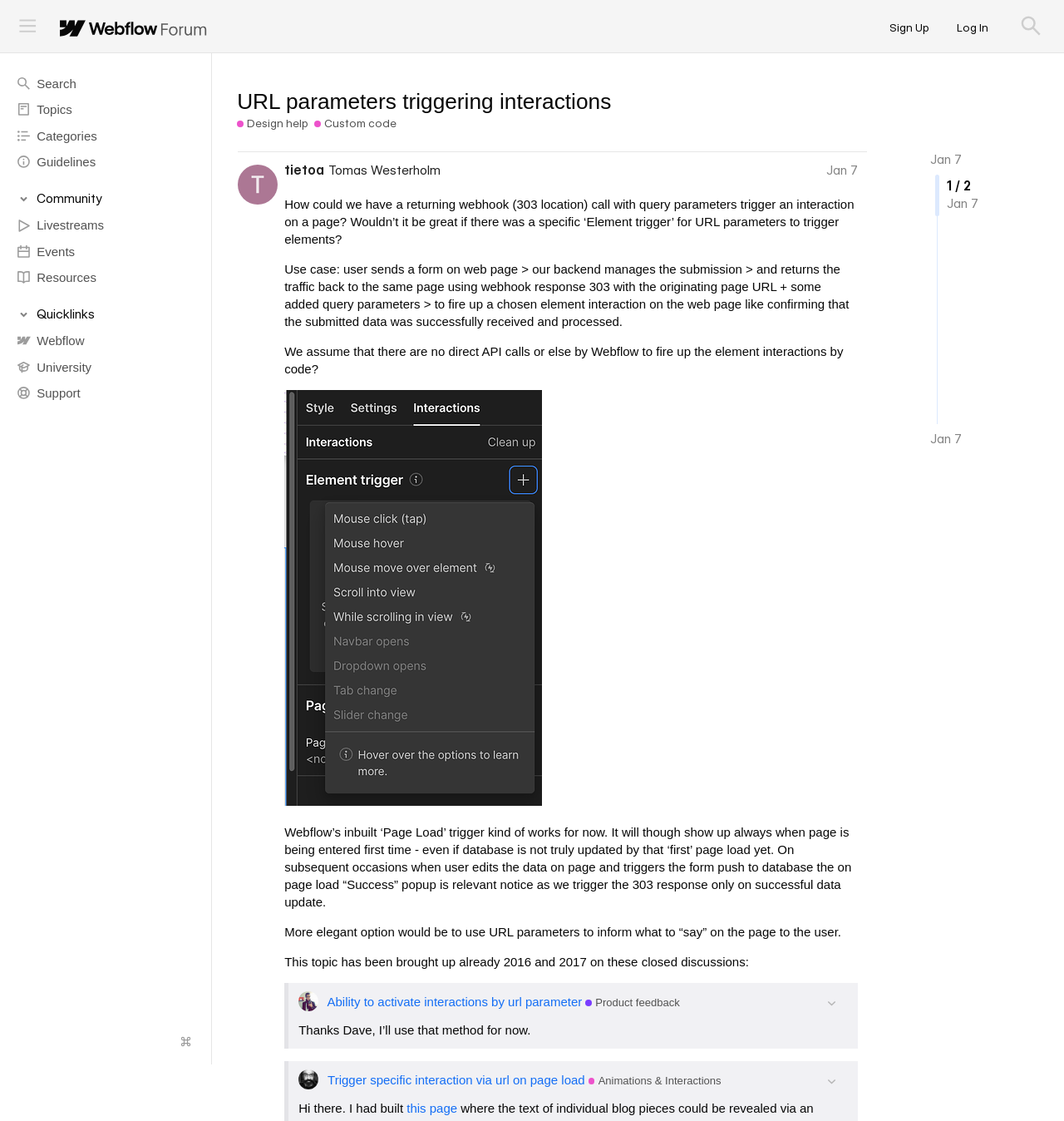Find the bounding box of the UI element described as follows: "Sign Up".

[0.826, 0.009, 0.884, 0.04]